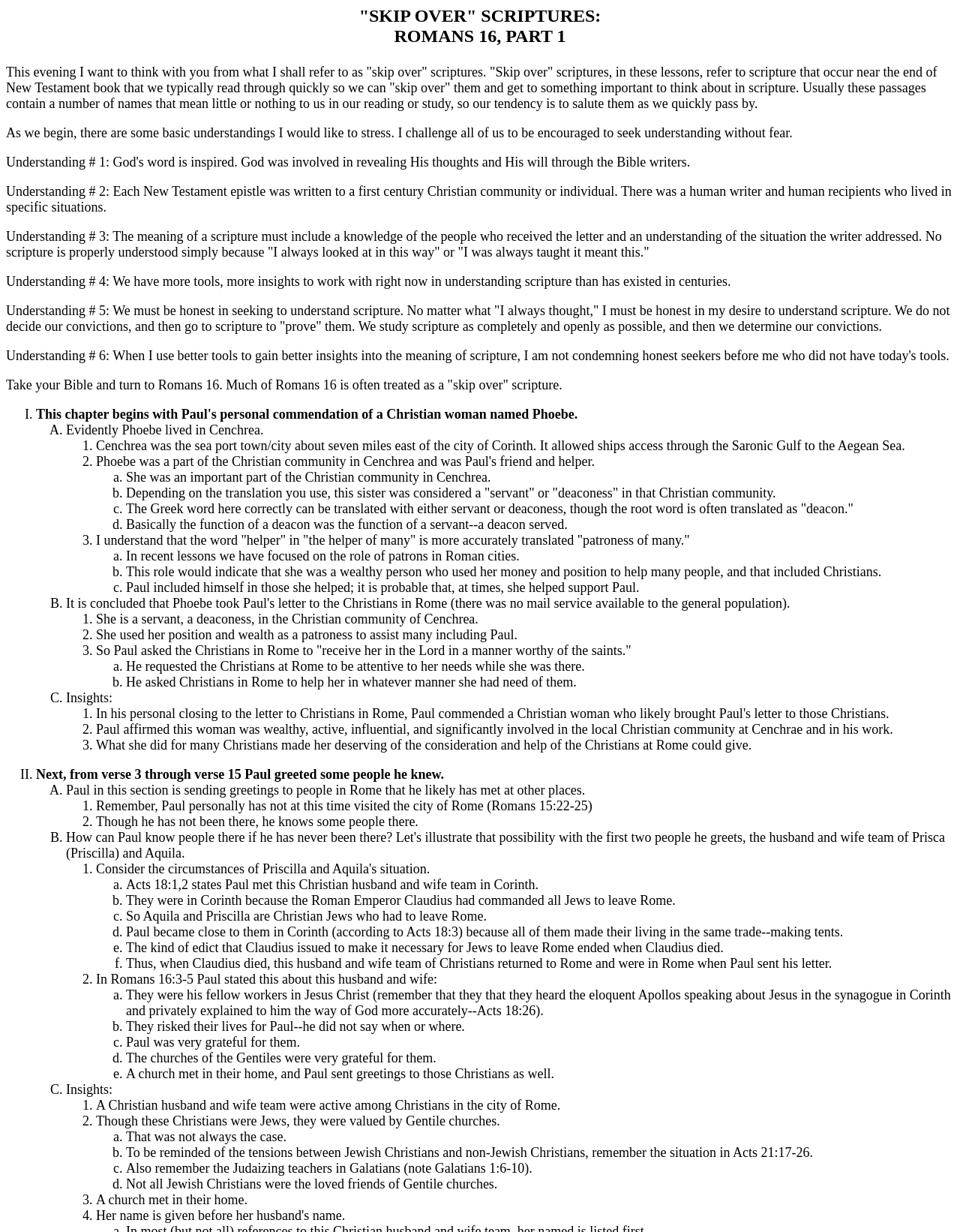Based on the image, give a detailed response to the question: Why did Aquila and Priscilla have to leave Rome?

The webpage explains that Aquila and Priscilla, a Christian husband and wife team, had to leave Rome because of an edict issued by Emperor Claudius, which commanded all Jews to leave Rome.